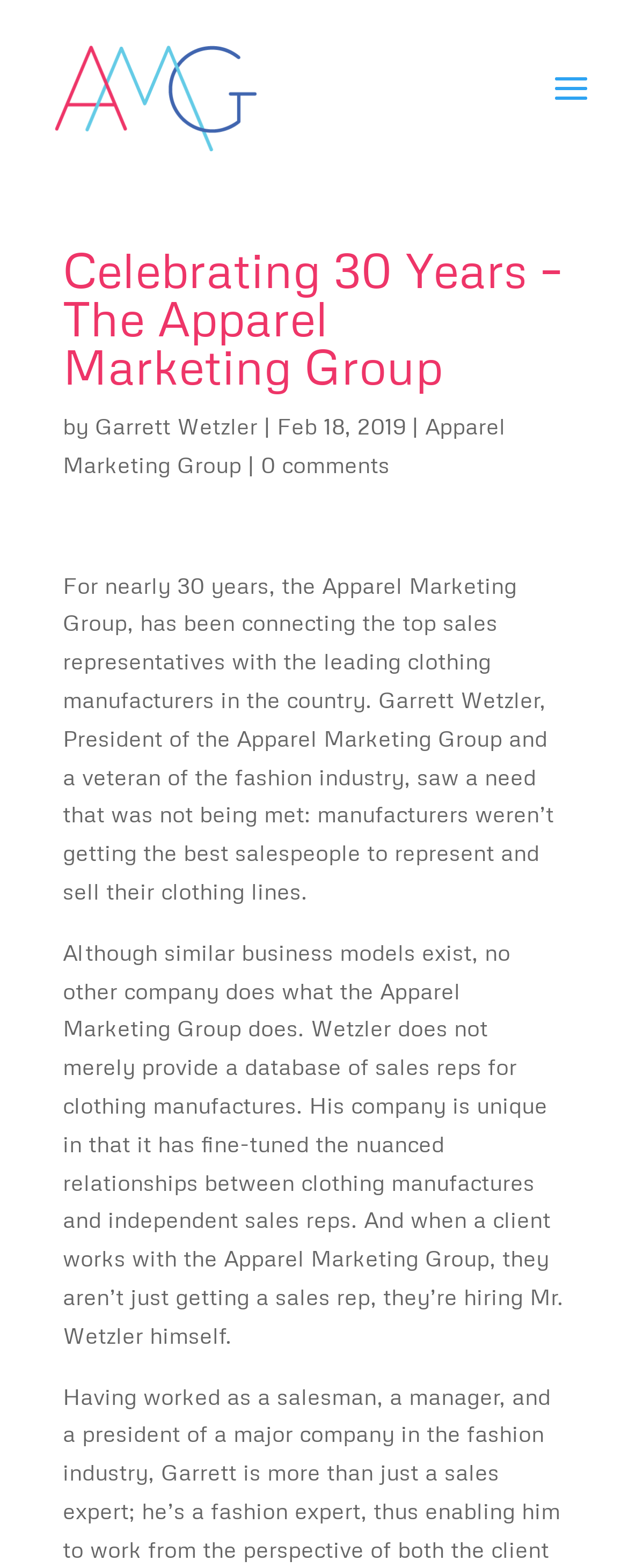What is unique about the Apparel Marketing Group's business model?
Answer with a single word or short phrase according to what you see in the image.

fine-tuned relationships between clothing manufacturers and independent sales reps